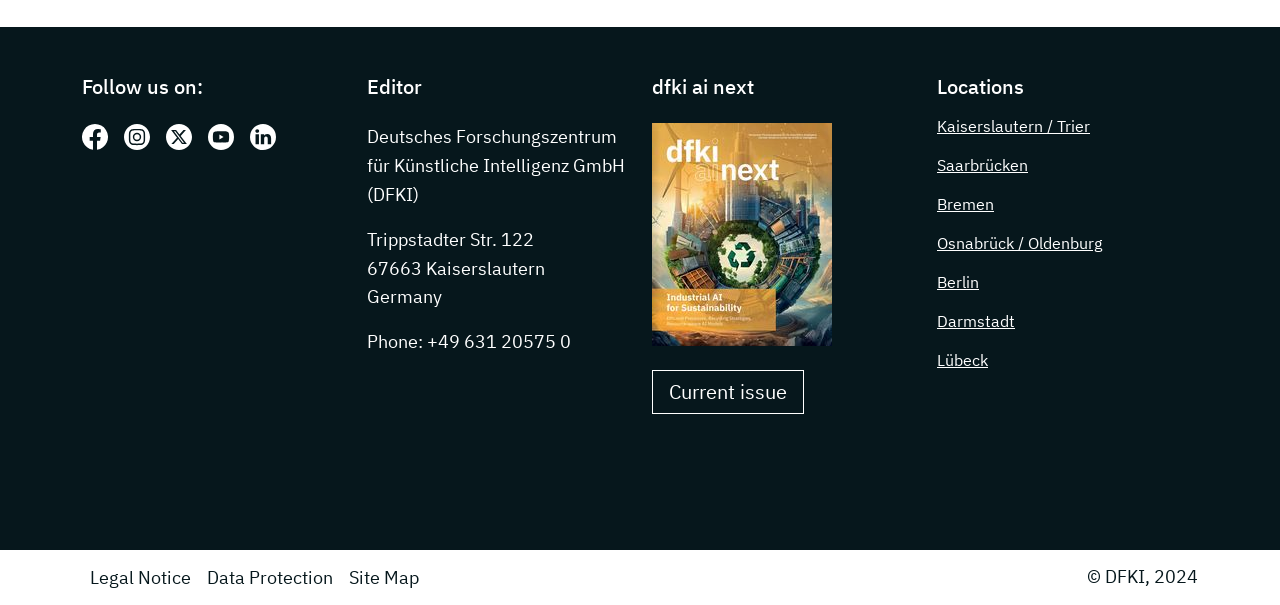What is the address of DFKI in Kaiserslautern?
Based on the image content, provide your answer in one word or a short phrase.

Trippstadter Str. 122, 67663 Kaiserslautern, Germany